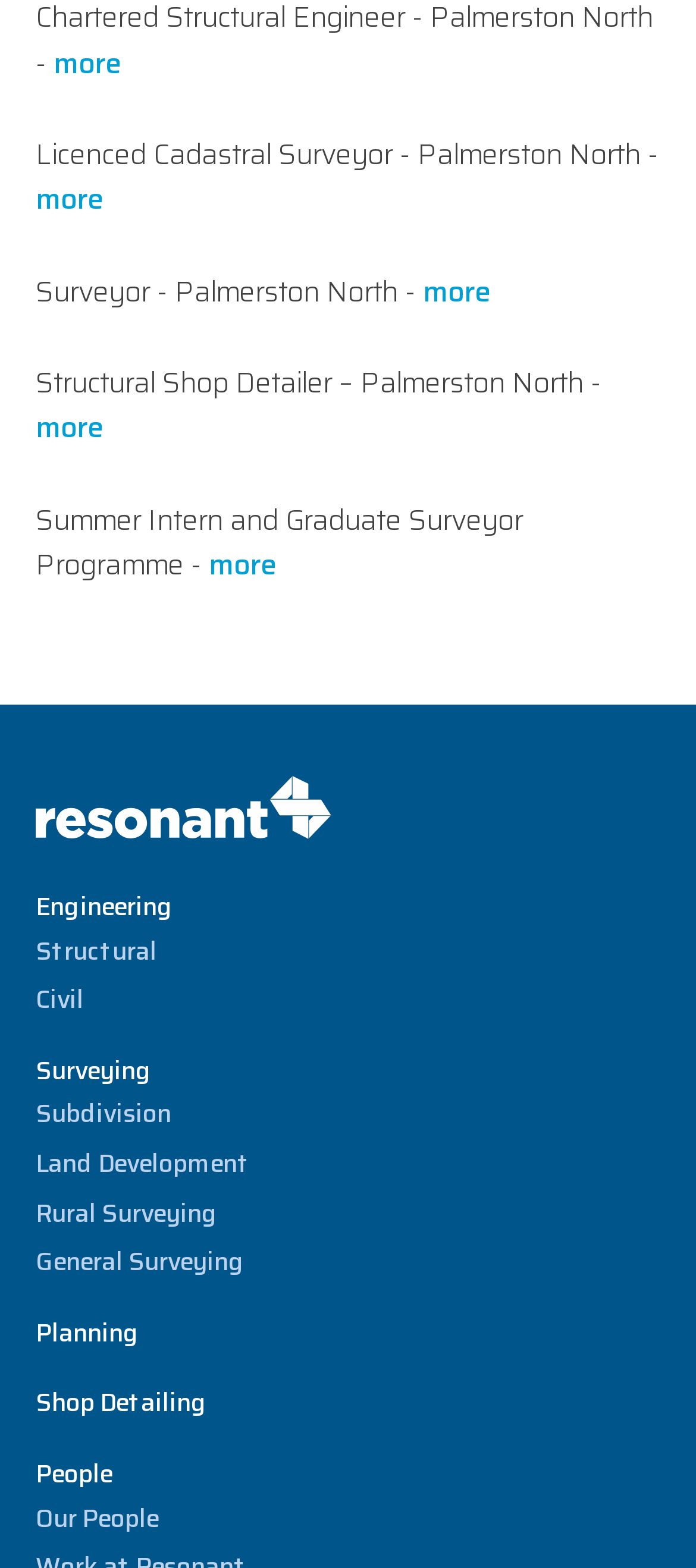Using the provided element description "Rural Surveying", determine the bounding box coordinates of the UI element.

[0.051, 0.761, 0.313, 0.786]